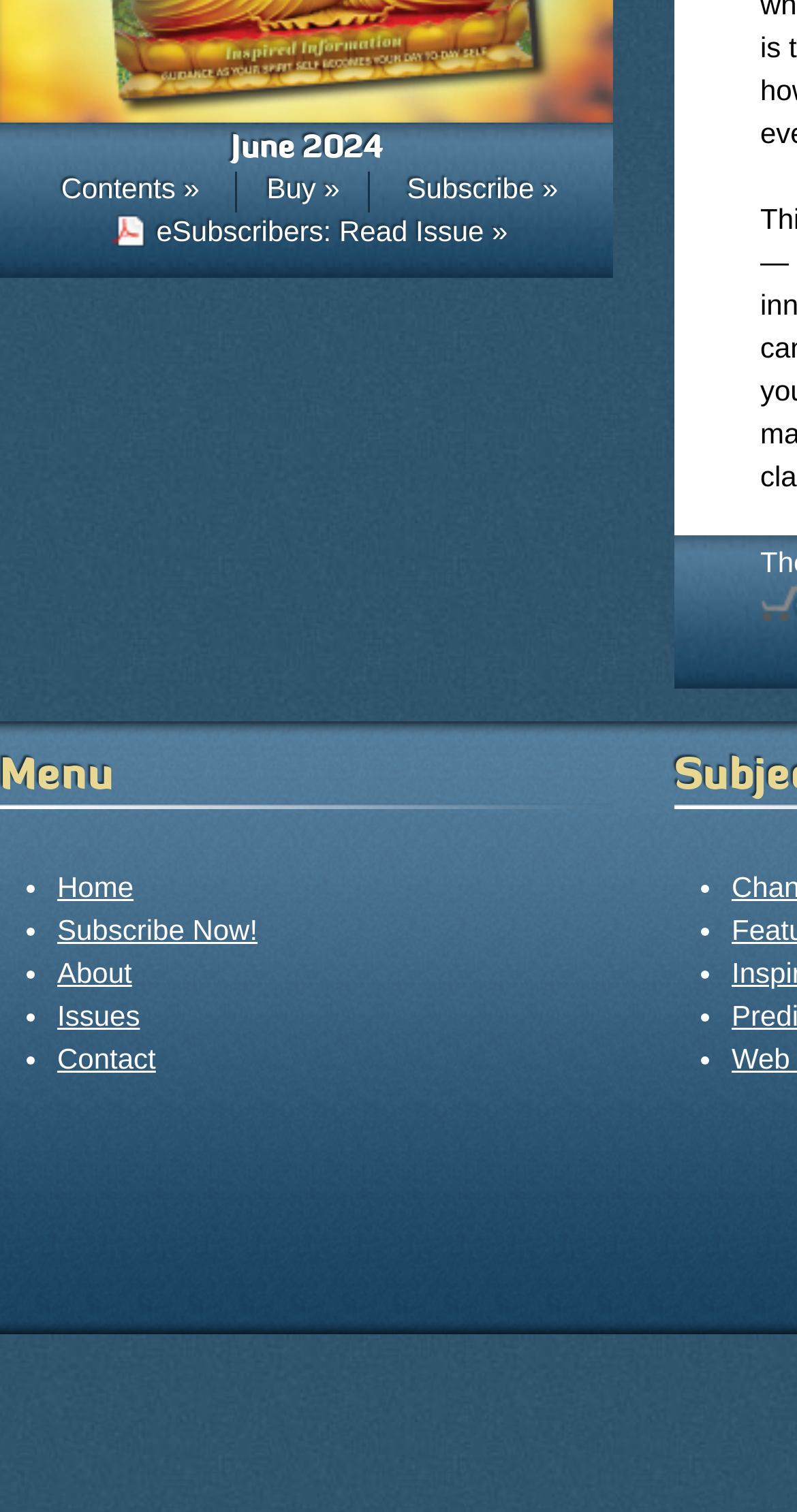Please locate the UI element described by "eSubscribers: Read Issue »" and provide its bounding box coordinates.

[0.14, 0.139, 0.637, 0.166]